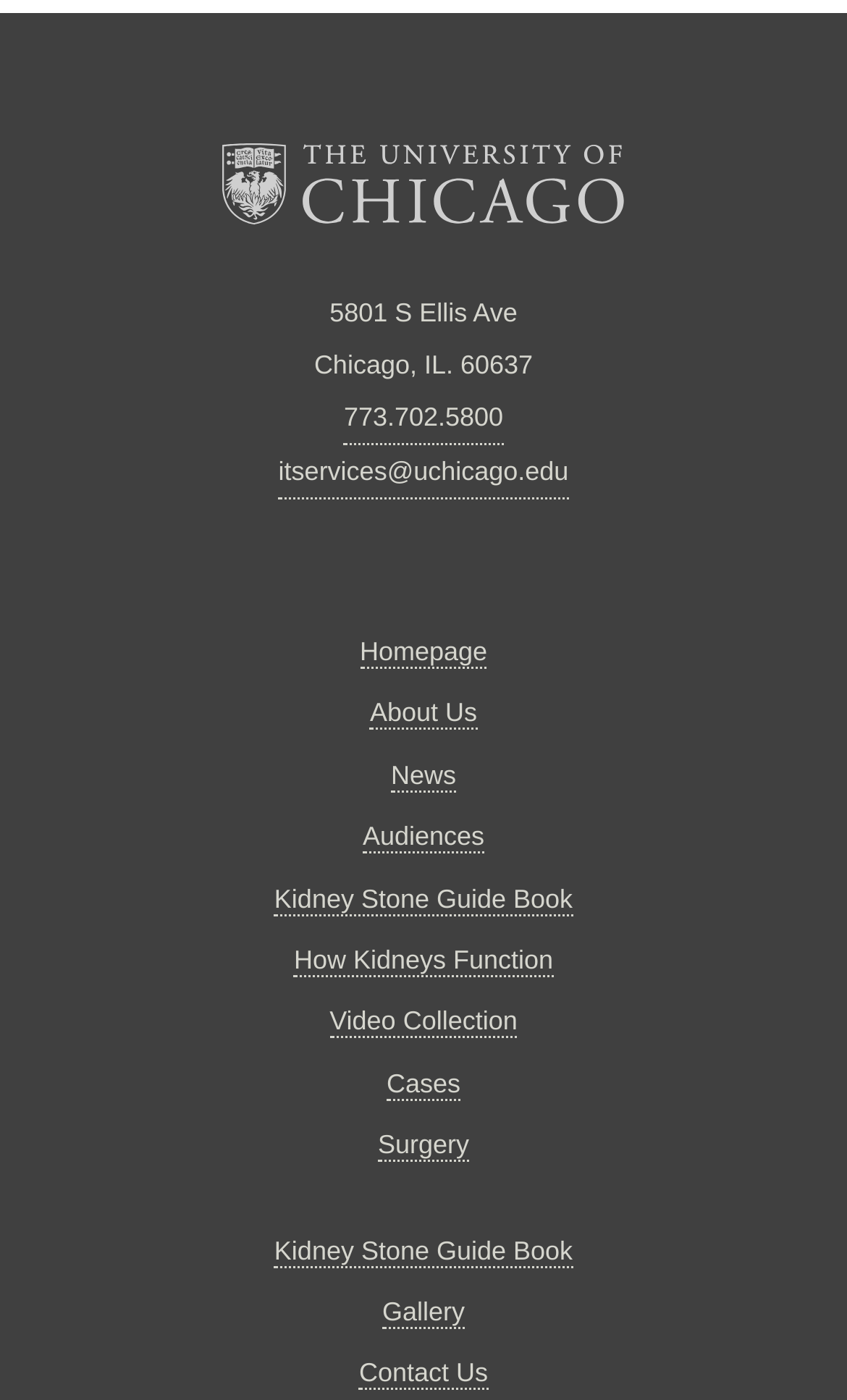Please determine the bounding box coordinates for the UI element described here. Use the format (top-left x, top-left y, bottom-right x, bottom-right y) with values bounded between 0 and 1: How Kidneys Function

[0.347, 0.675, 0.653, 0.698]